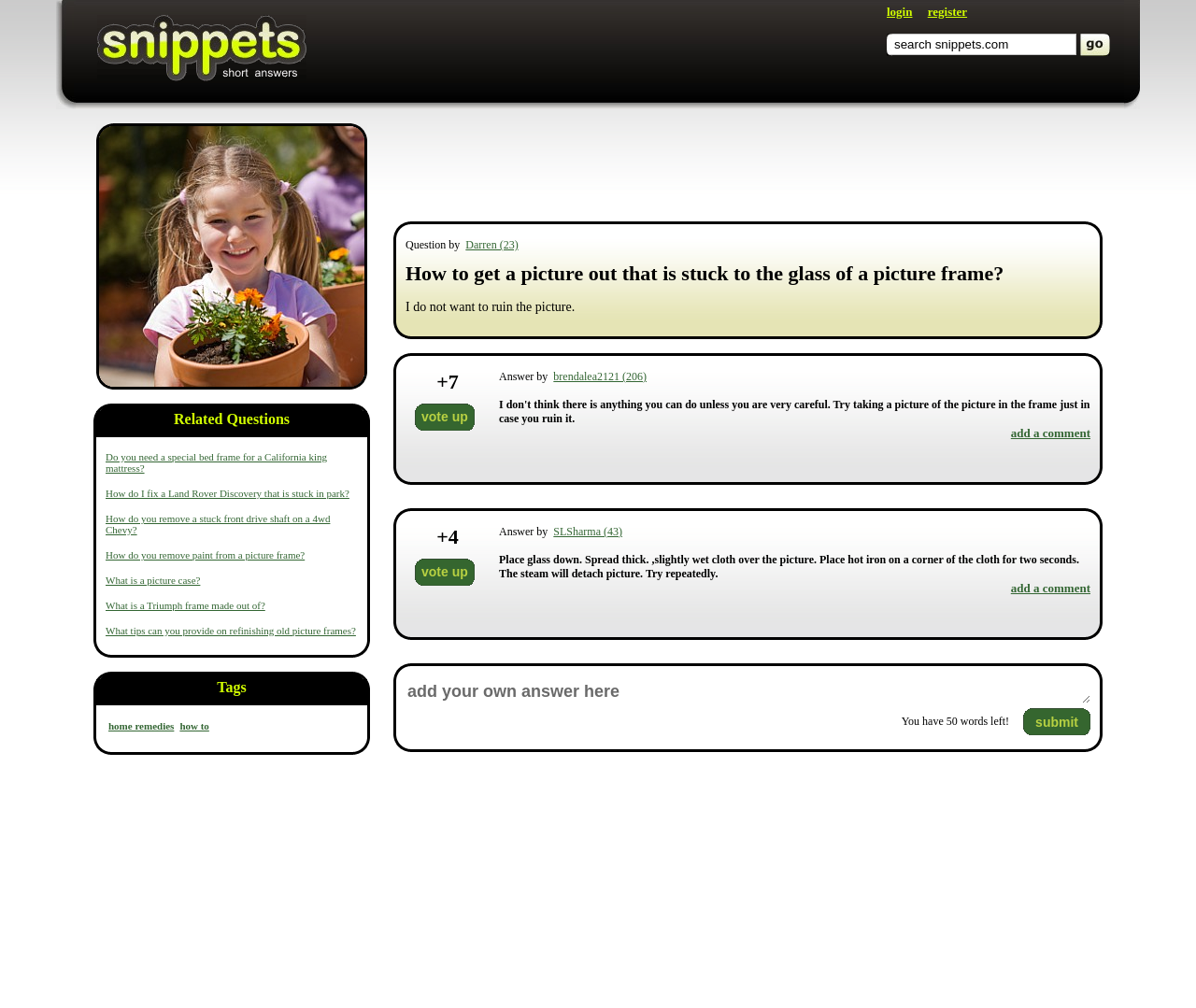Locate the bounding box coordinates of the clickable part needed for the task: "search snippets.com".

[0.746, 0.033, 0.9, 0.056]